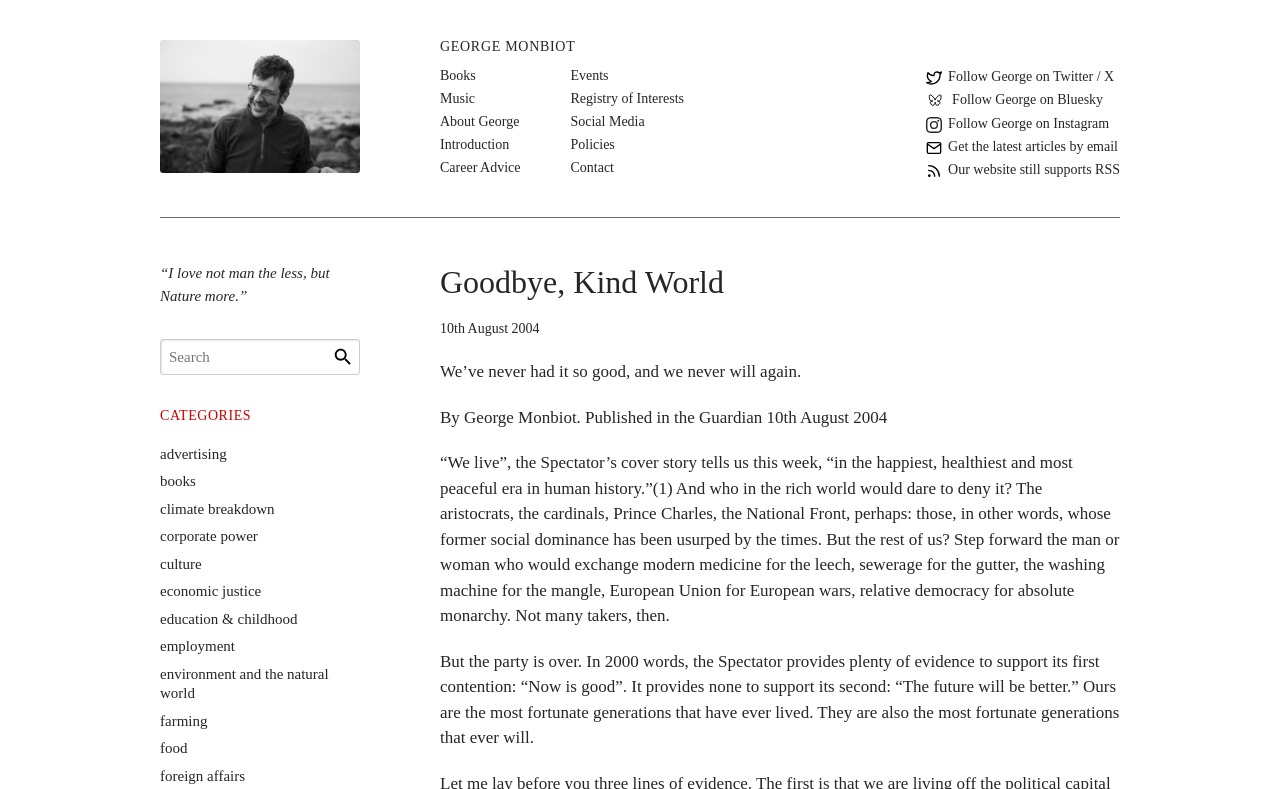Create a detailed narrative of the webpage’s visual and textual elements.

This webpage is about George Monbiot, a writer and journalist. At the top, there is a link to George Monbiot's name, accompanied by an image of him. Below this, there are several links to different categories, including "Books", "Music", "About George", and more. These links are arranged in two columns, with the first column containing links to general topics and the second column containing links to more specific topics, such as "Registry of Interests" and "Policies".

Further down the page, there is a header section with the title "Goodbye, Kind World" and a subheading "Posted on 10th August 2004". Below this, there is a paragraph of text that discusses the idea that we are living in the happiest, healthiest, and most peaceful era in human history, but that this era is coming to an end. The text is written in a conversational style and includes quotes from the Spectator's cover story.

To the left of the main text, there is a sidebar with a quote from a poem, "“I love not man the less, but Nature more.”", followed by a search box and a button to search for specific topics. Below this, there is a list of categories, including "advertising", "books", "climate breakdown", and more. Each category is a link that can be clicked to access related content.

At the bottom of the page, there are links to follow George Monbiot on various social media platforms, including Twitter, Bluesky, and Instagram, as well as a link to get the latest articles by email and a note that the website still supports RSS.